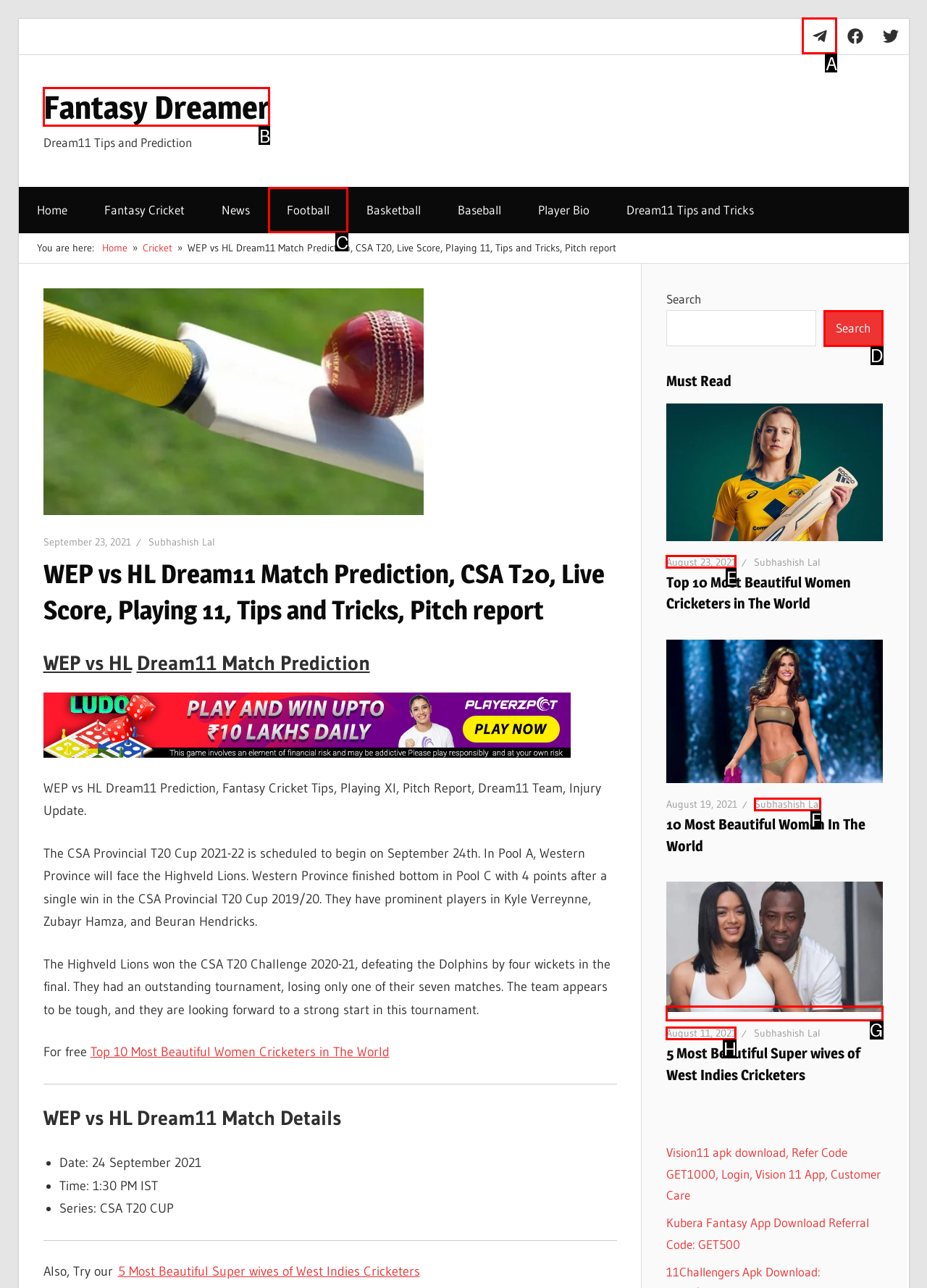Tell me which one HTML element I should click to complete the following task: Click on the 'Telegram' link Answer with the option's letter from the given choices directly.

A